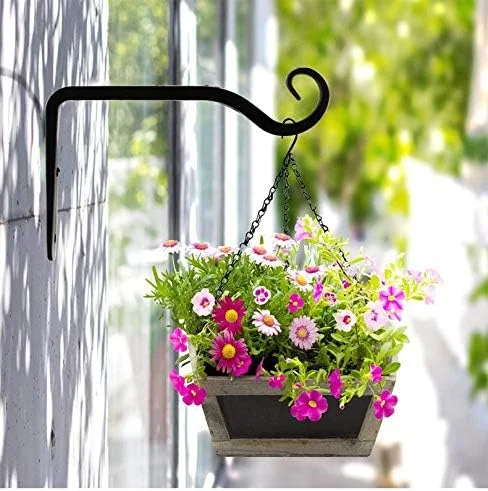What colors are the flowers in?
Look at the image and respond with a one-word or short phrase answer.

Pink, purple, and white